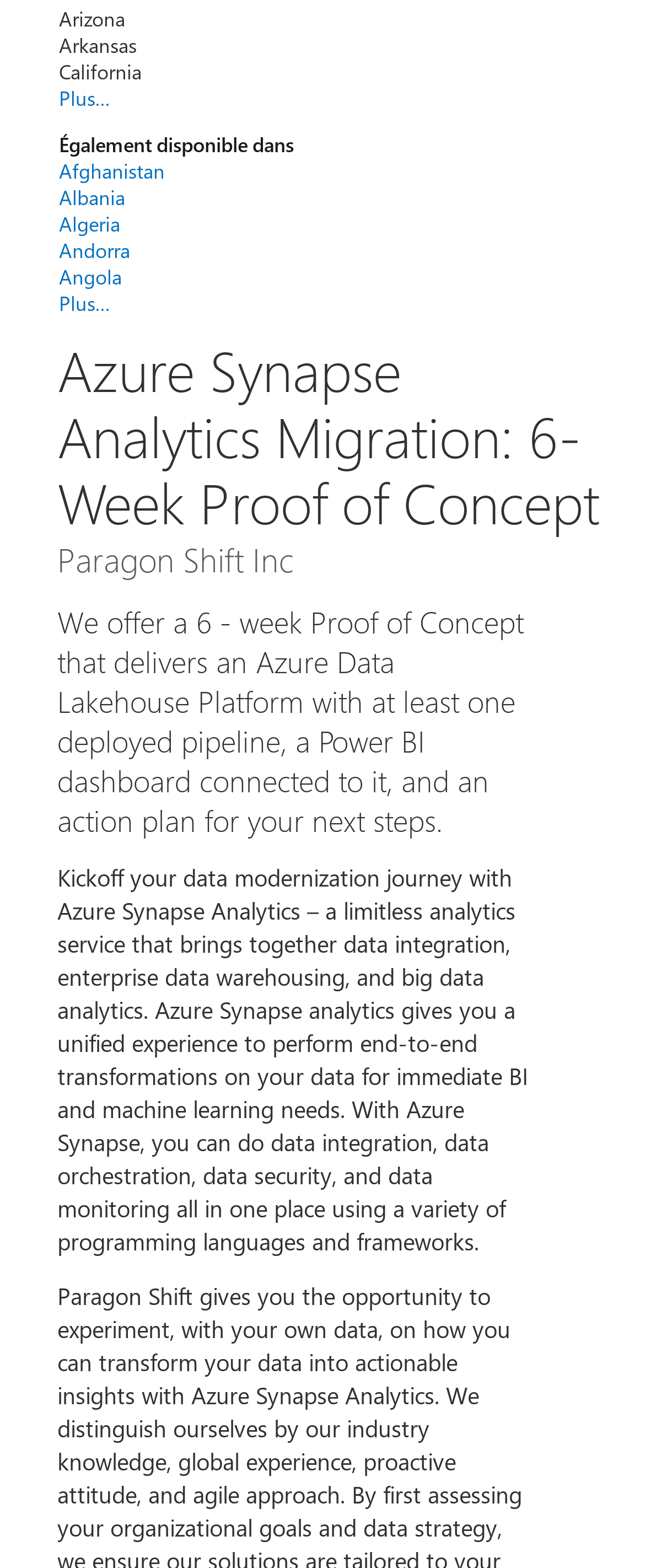What is the first country listed?
Please provide a single word or phrase as the answer based on the screenshot.

Afghanistan